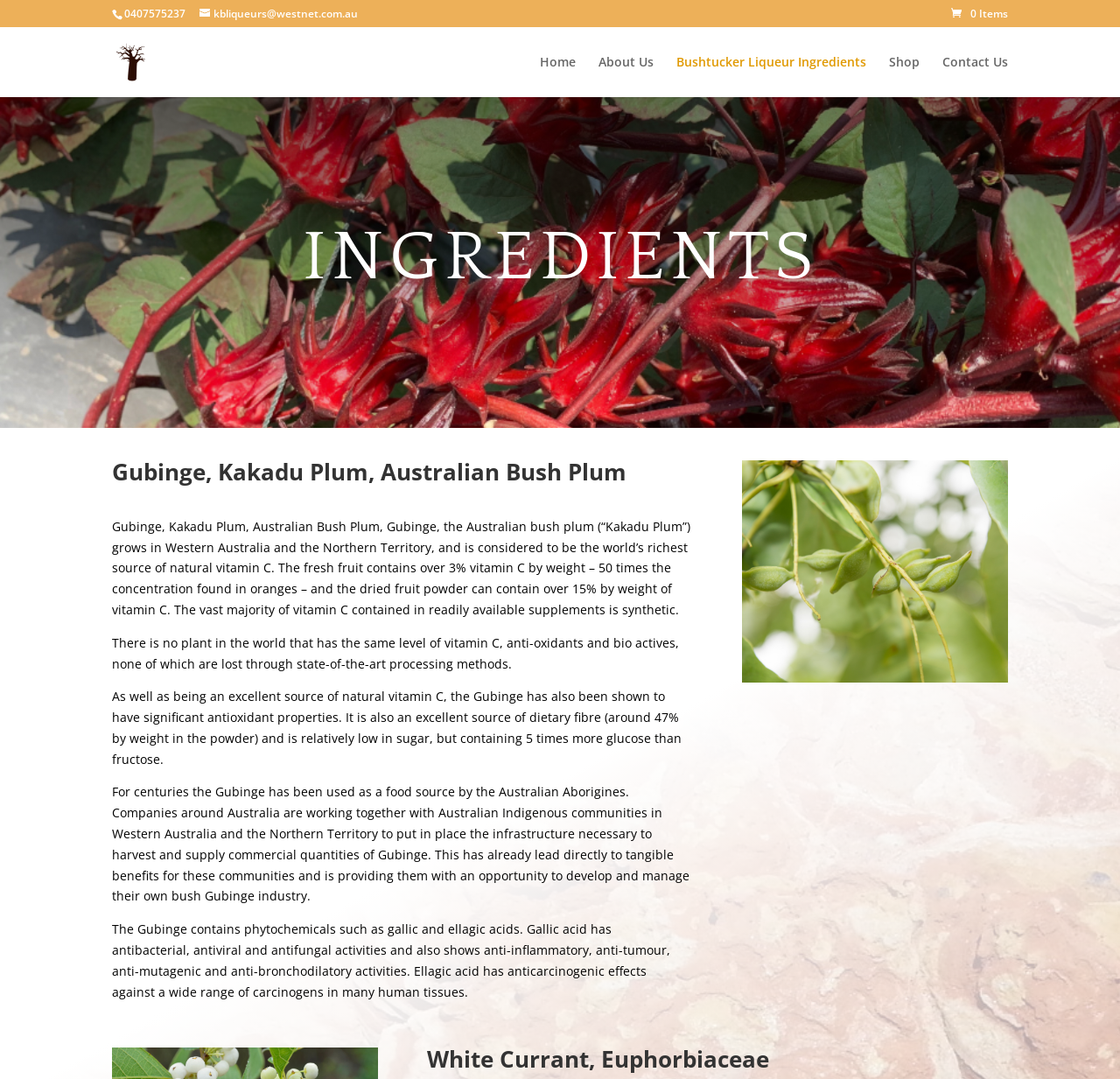Show the bounding box coordinates of the element that should be clicked to complete the task: "view about us".

[0.534, 0.052, 0.584, 0.09]